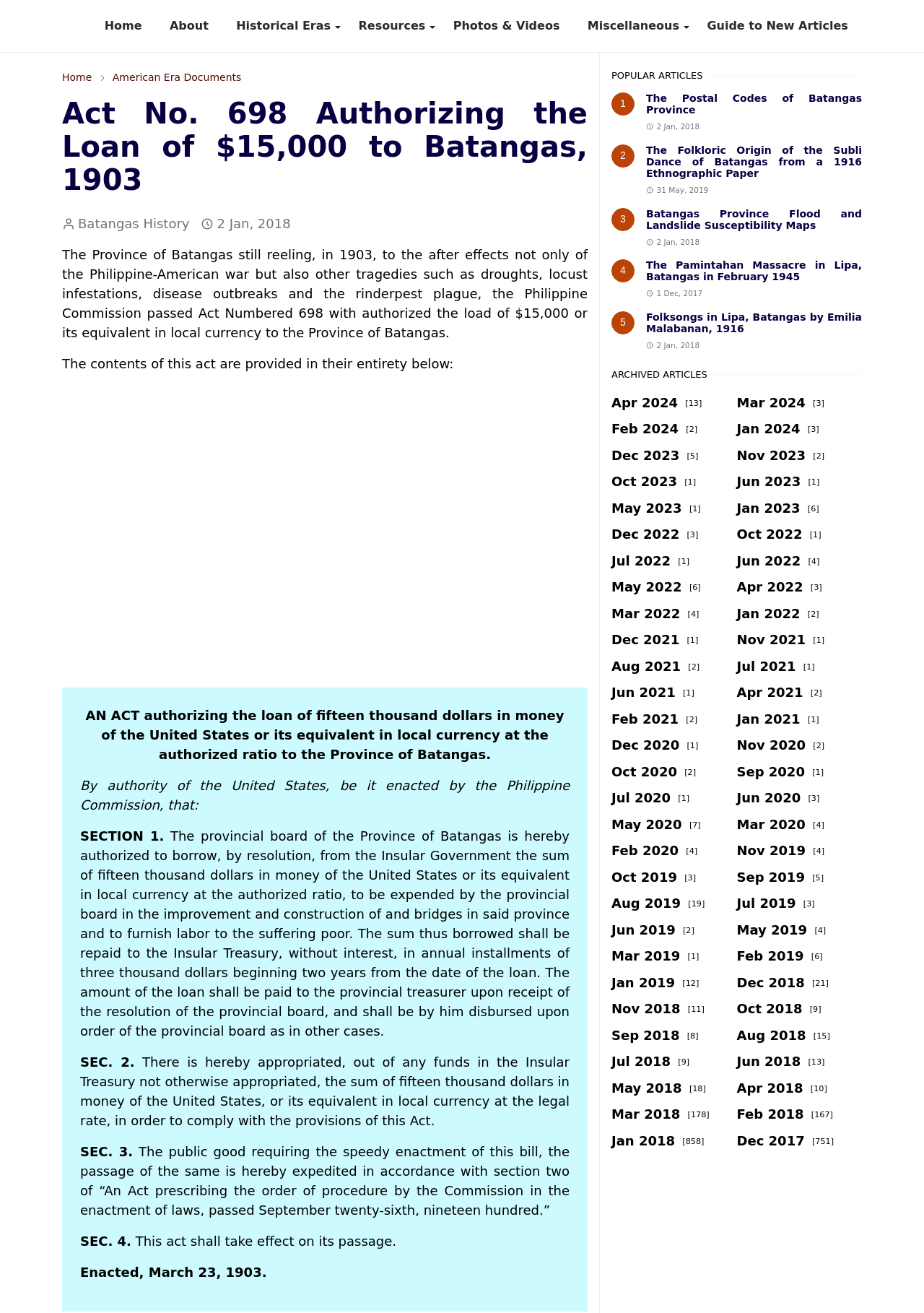Highlight the bounding box coordinates of the region I should click on to meet the following instruction: "Click on the 'The Postal Codes of Batangas Province' link".

[0.699, 0.07, 0.933, 0.088]